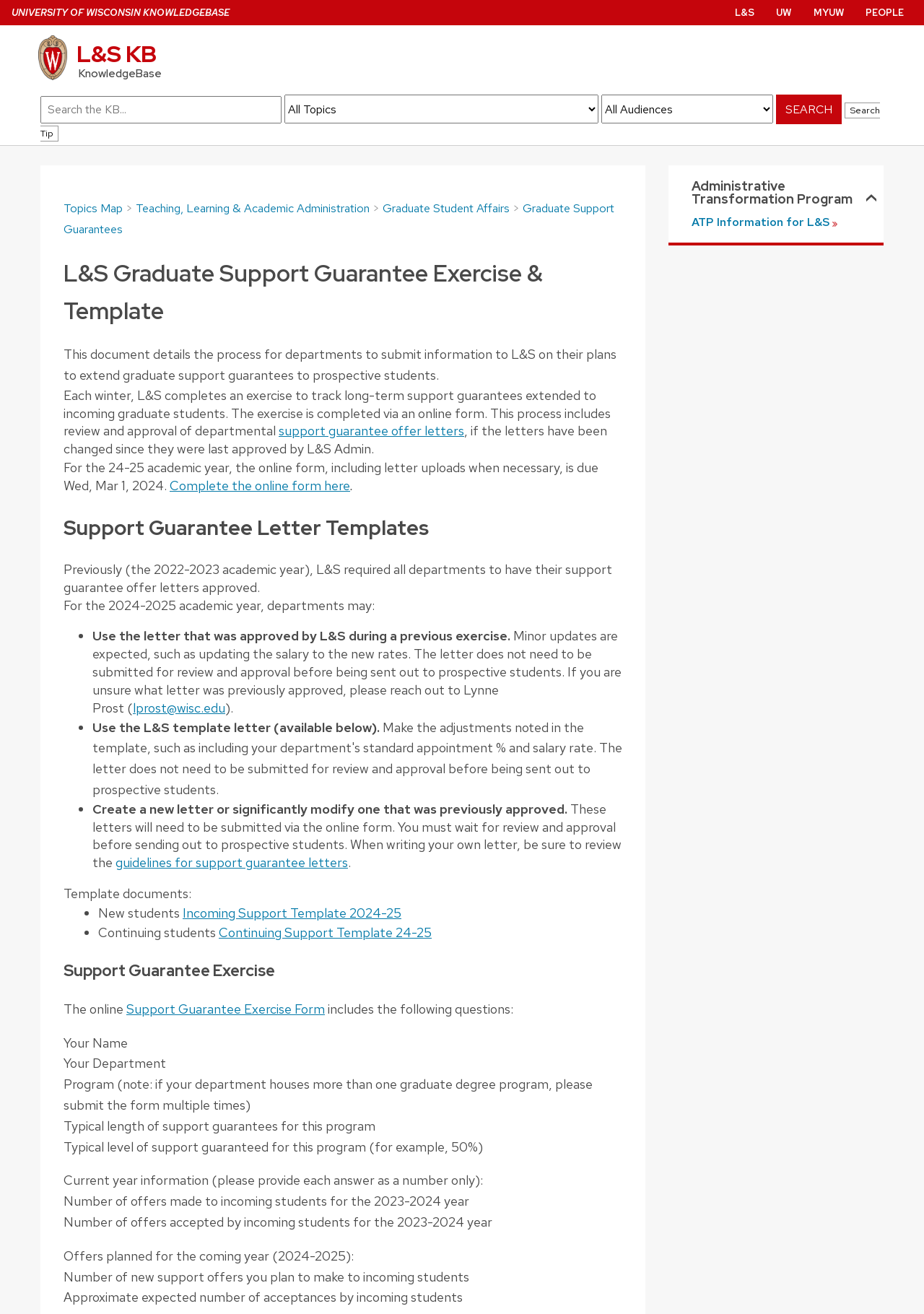Construct a thorough caption encompassing all aspects of the webpage.

The webpage is titled "L&S Graduate Support Guarantee Exercise & Template" and appears to be a resource for departments within the College of Letters & Science at the University of Wisconsin. 

At the top of the page, there are several links to other university resources, including the University of Wisconsin KnowledgeBase, L&S, UW, MYUW, and PEOPLE. Below these links, there is a search bar with options to select a topic and audience, as well as a button to initiate a search.

The main content of the page is divided into several sections. The first section explains the process for departments to submit information to L&S on their plans to extend graduate support guarantees to prospective students. This includes a description of the online form that must be completed, including the upload of support guarantee offer letters when necessary.

The second section provides templates for support guarantee letters, including options for new students and continuing students. There are links to download the templates, as well as guidelines for writing support guarantee letters.

The third section is titled "Support Guarantee Exercise" and explains the online form that departments must complete. The form includes questions about the department's name, program, typical length of support guarantees, and typical level of support guaranteed. It also asks for current year information, such as the number of offers made and accepted, as well as plans for the coming year.

On the right side of the page, there is a complementary section with a link to "ATP Information for L&S" and a paragraph about the Administrative Transformation Program.